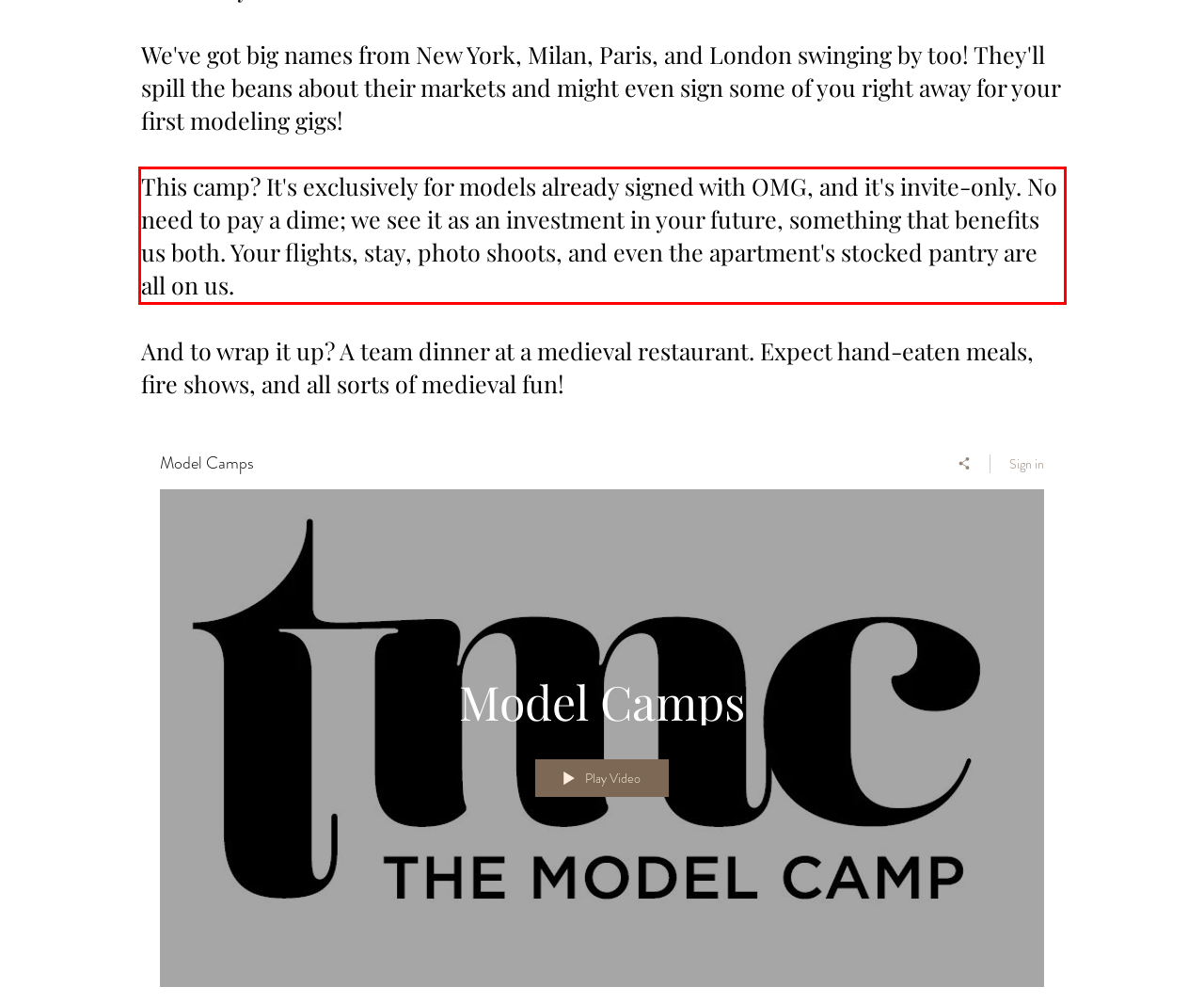You have a screenshot of a webpage, and there is a red bounding box around a UI element. Utilize OCR to extract the text within this red bounding box.

This camp? It's exclusively for models already signed with OMG, and it's invite-only. No need to pay a dime; we see it as an investment in your future, something that benefits us both. Your flights, stay, photo shoots, and even the apartment's stocked pantry are all on us.